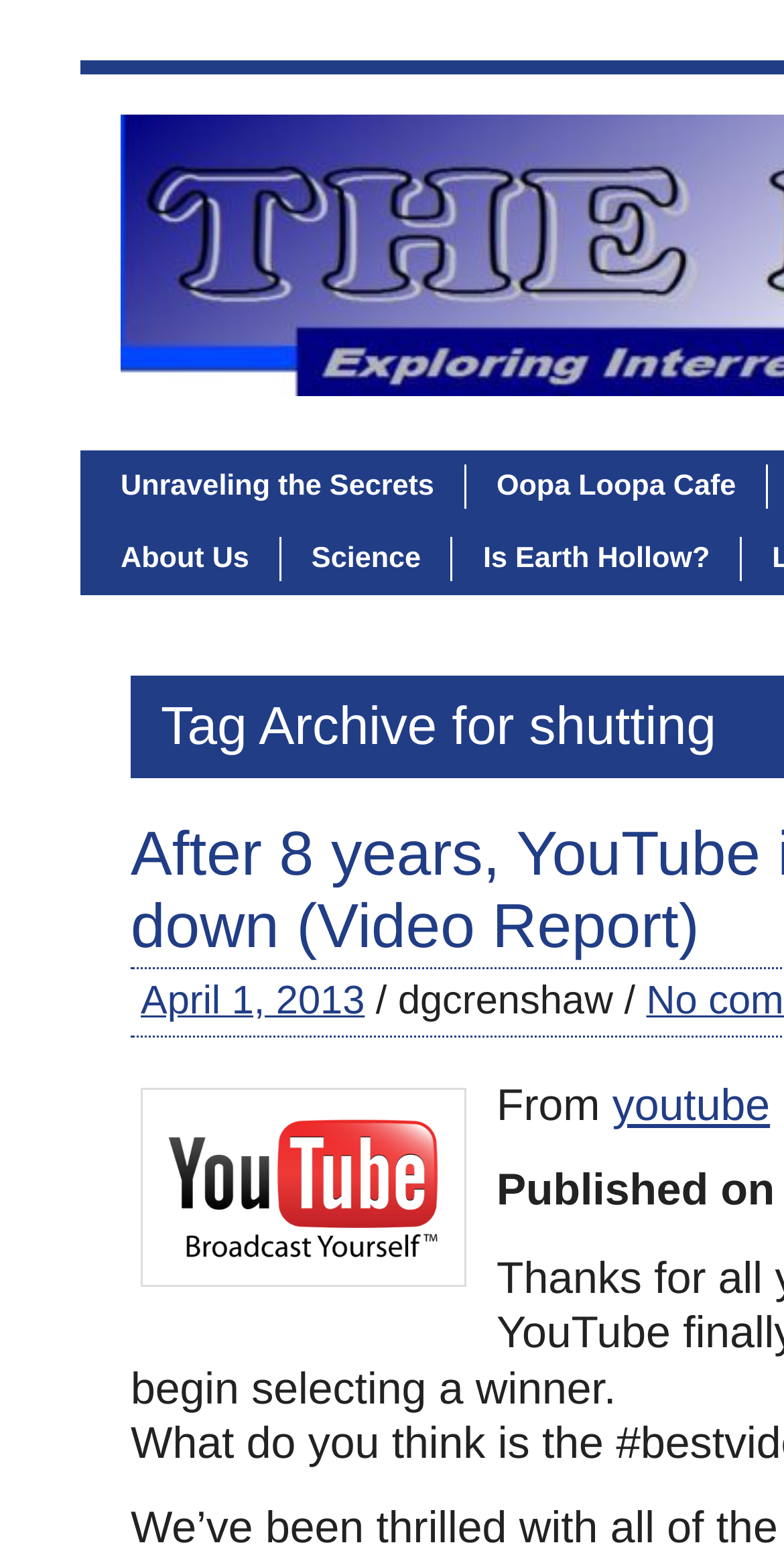Identify the bounding box for the UI element described as: "April 1, 2013". The coordinates should be four float numbers between 0 and 1, i.e., [left, top, right, bottom].

[0.179, 0.63, 0.465, 0.658]